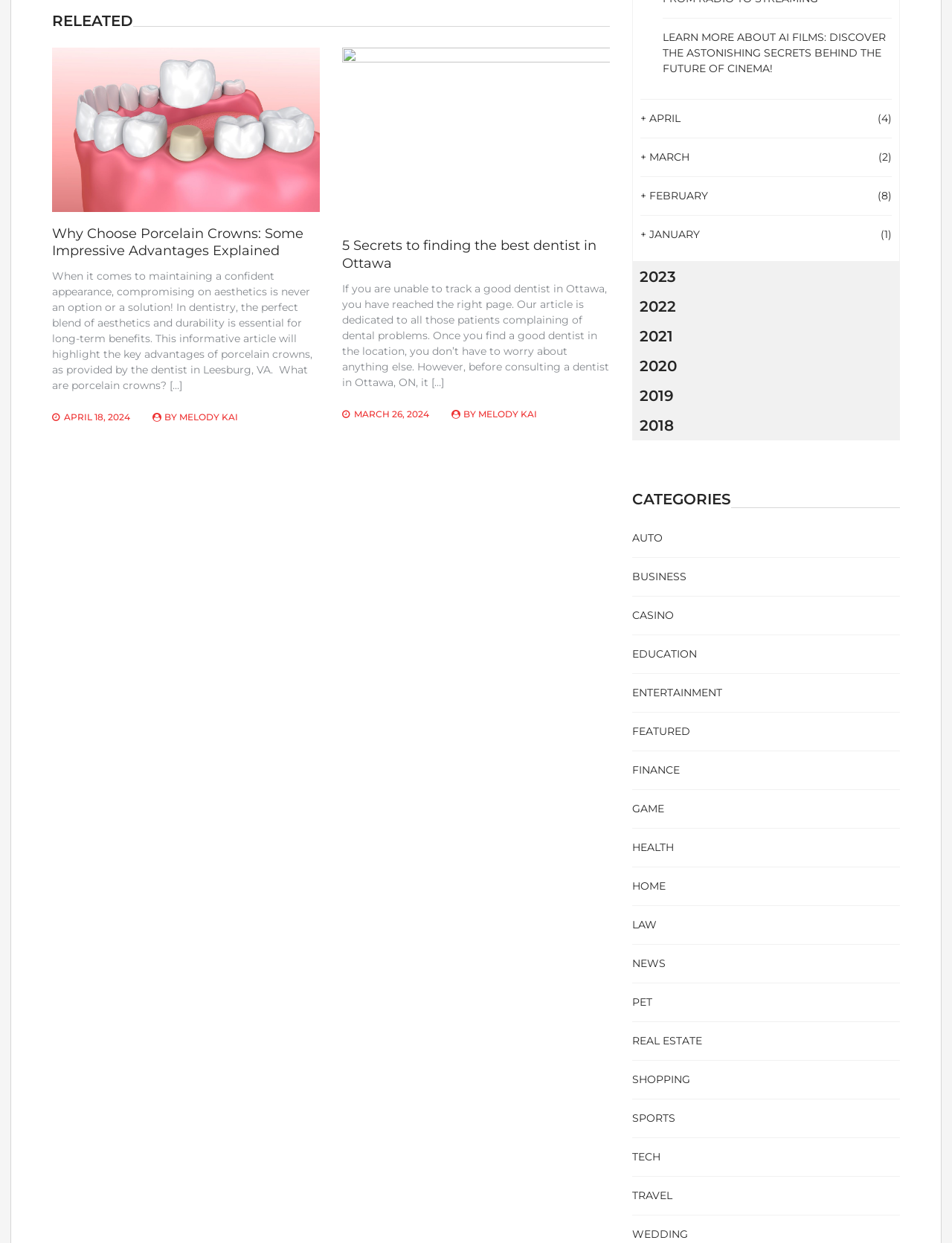Please identify the bounding box coordinates of the region to click in order to complete the given instruction: "Find the best dentist in Ottawa". The coordinates should be four float numbers between 0 and 1, i.e., [left, top, right, bottom].

[0.359, 0.191, 0.641, 0.219]